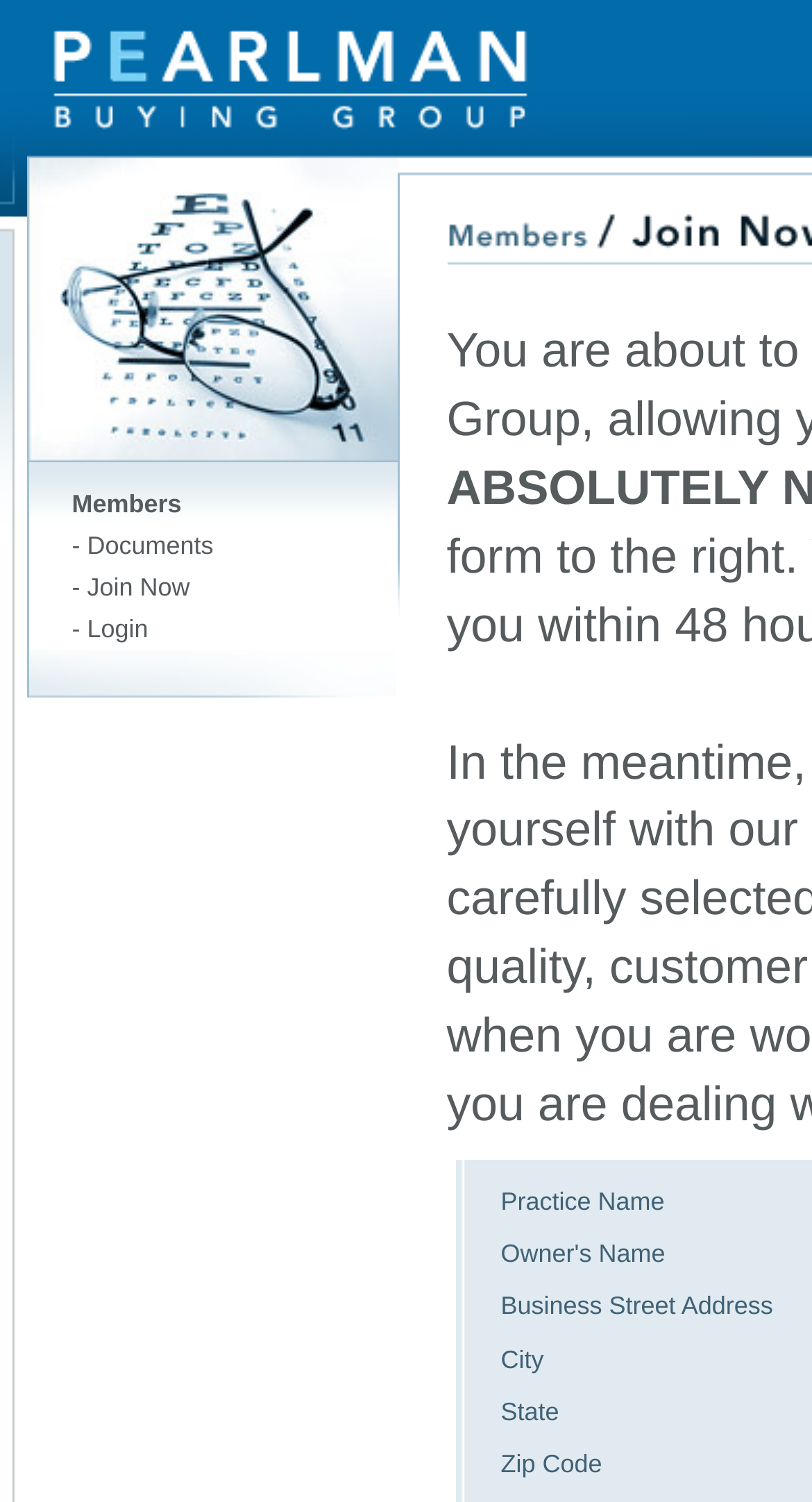What is the location of the buying group?
Please look at the screenshot and answer using one word or phrase.

Middlebury, CT